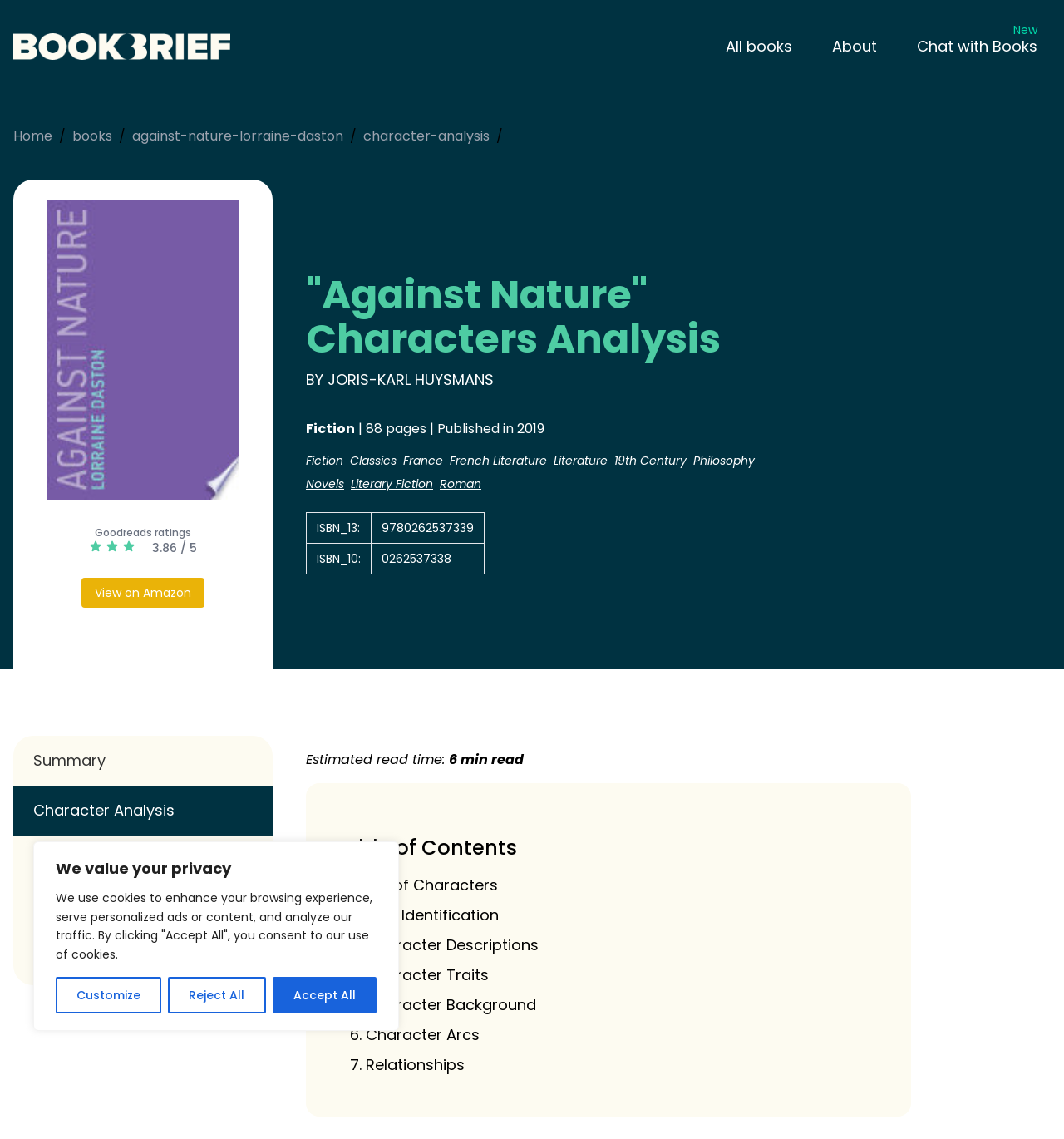Locate the bounding box coordinates for the element described below: "Character Traits". The coordinates must be four float values between 0 and 1, formatted as [left, top, right, bottom].

[0.344, 0.847, 0.459, 0.865]